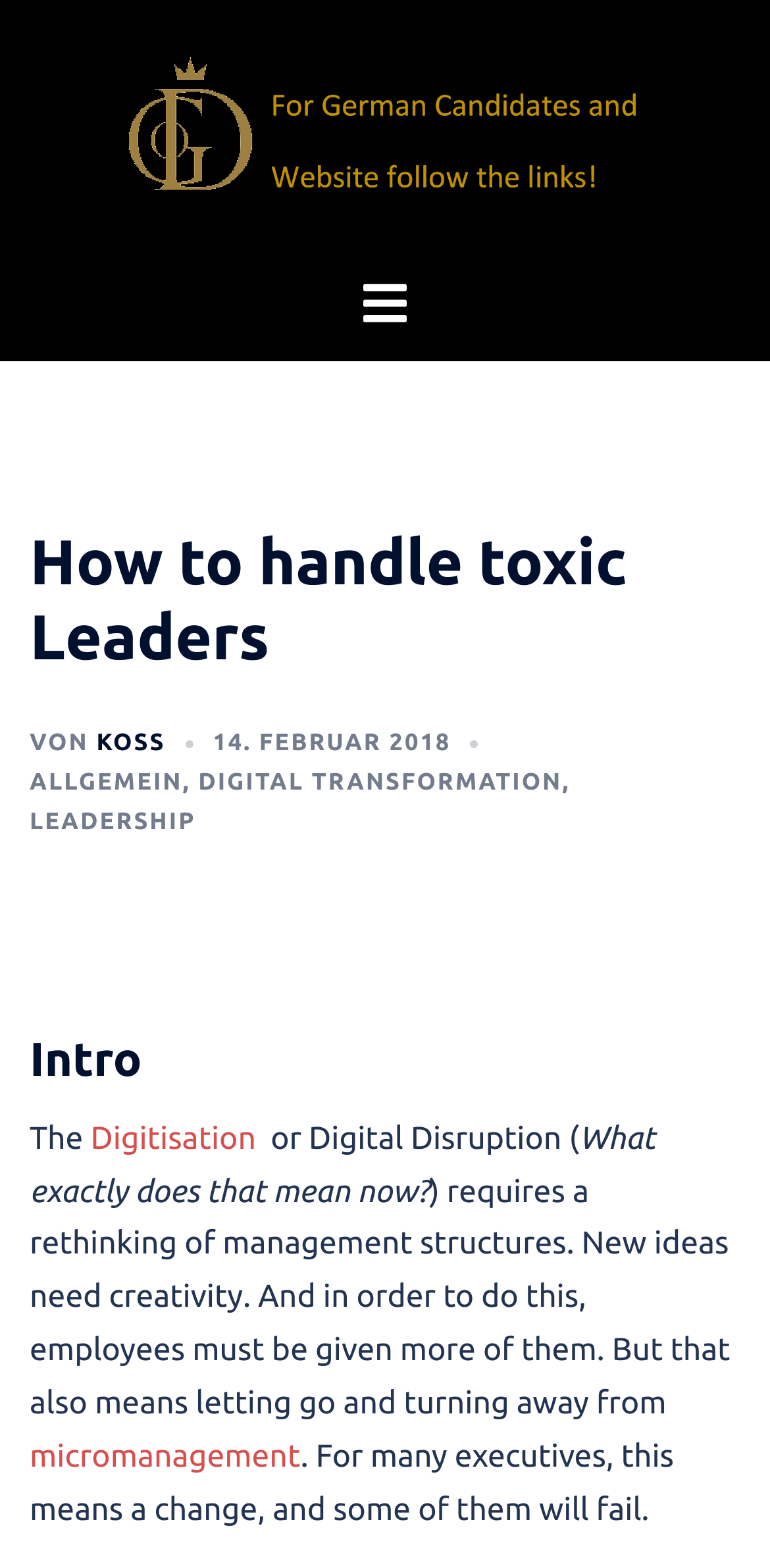What is the consequence of not giving employees more creativity?
Based on the screenshot, provide a one-word or short-phrase response.

Micromanagement